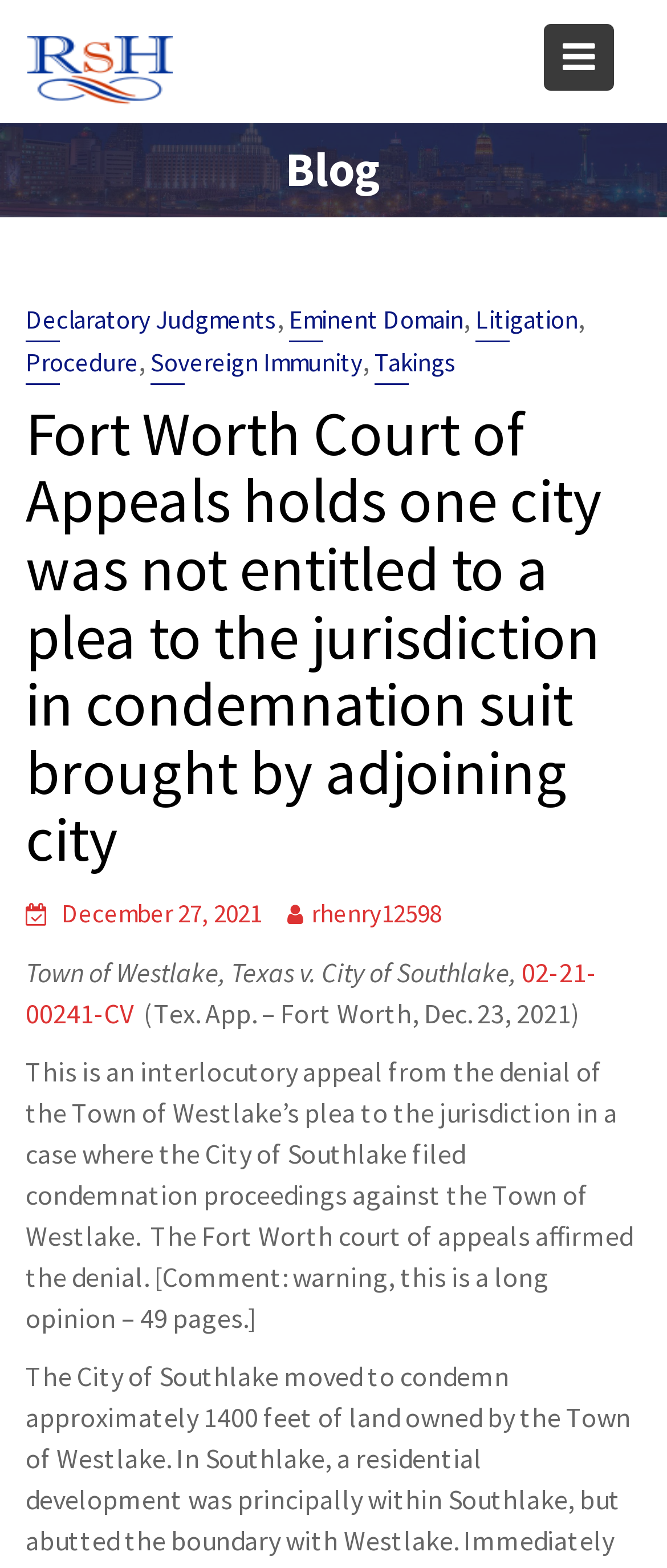Refer to the image and offer a detailed explanation in response to the question: What is the date of the blog post?

I found the answer by looking at the link element with the text 'December 27, 2021' which is located at the bottom of the webpage.